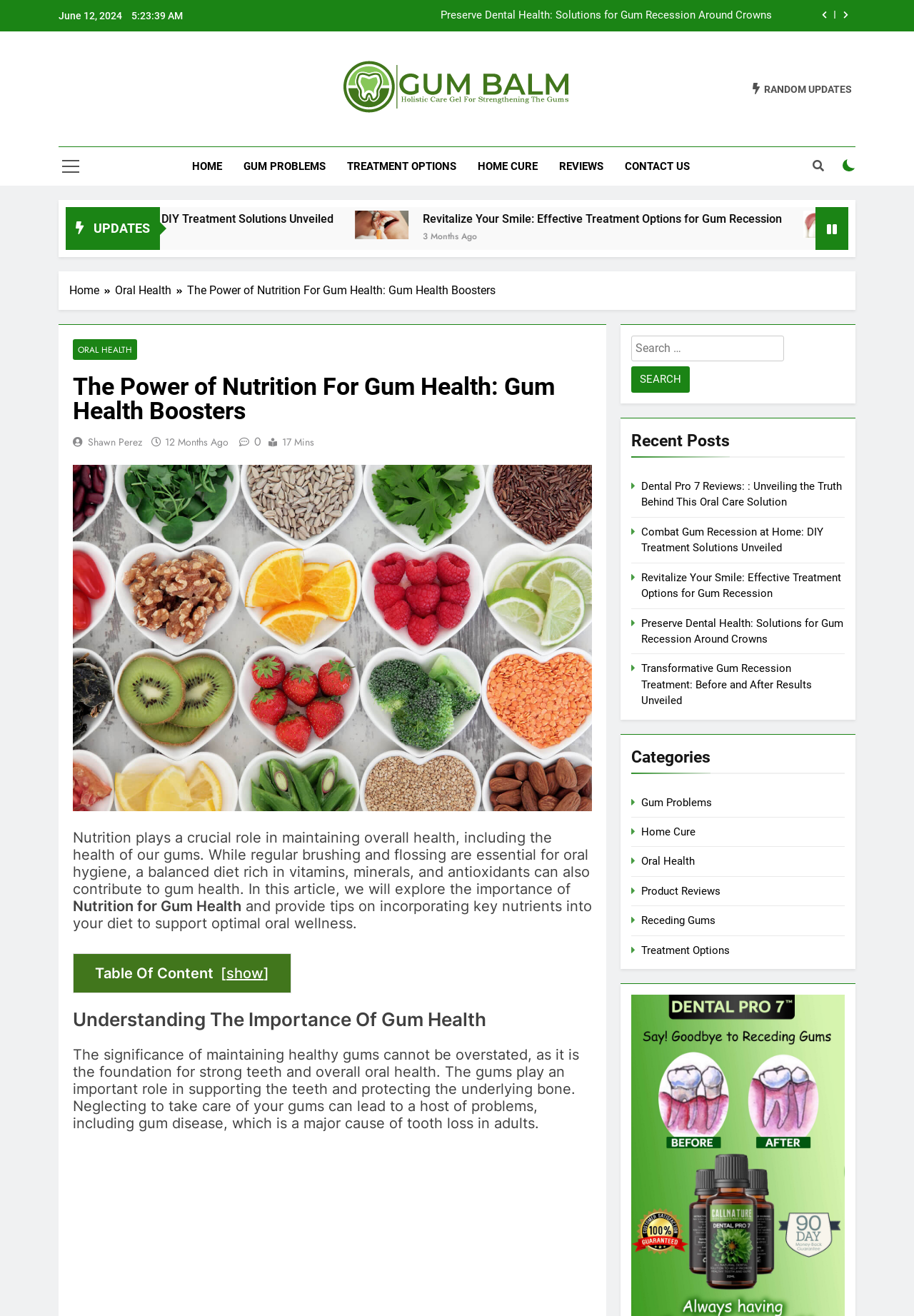Ascertain the bounding box coordinates for the UI element detailed here: "3 months ago2 months ago". The coordinates should be provided as [left, top, right, bottom] with each value being a float between 0 and 1.

[0.934, 0.174, 0.993, 0.184]